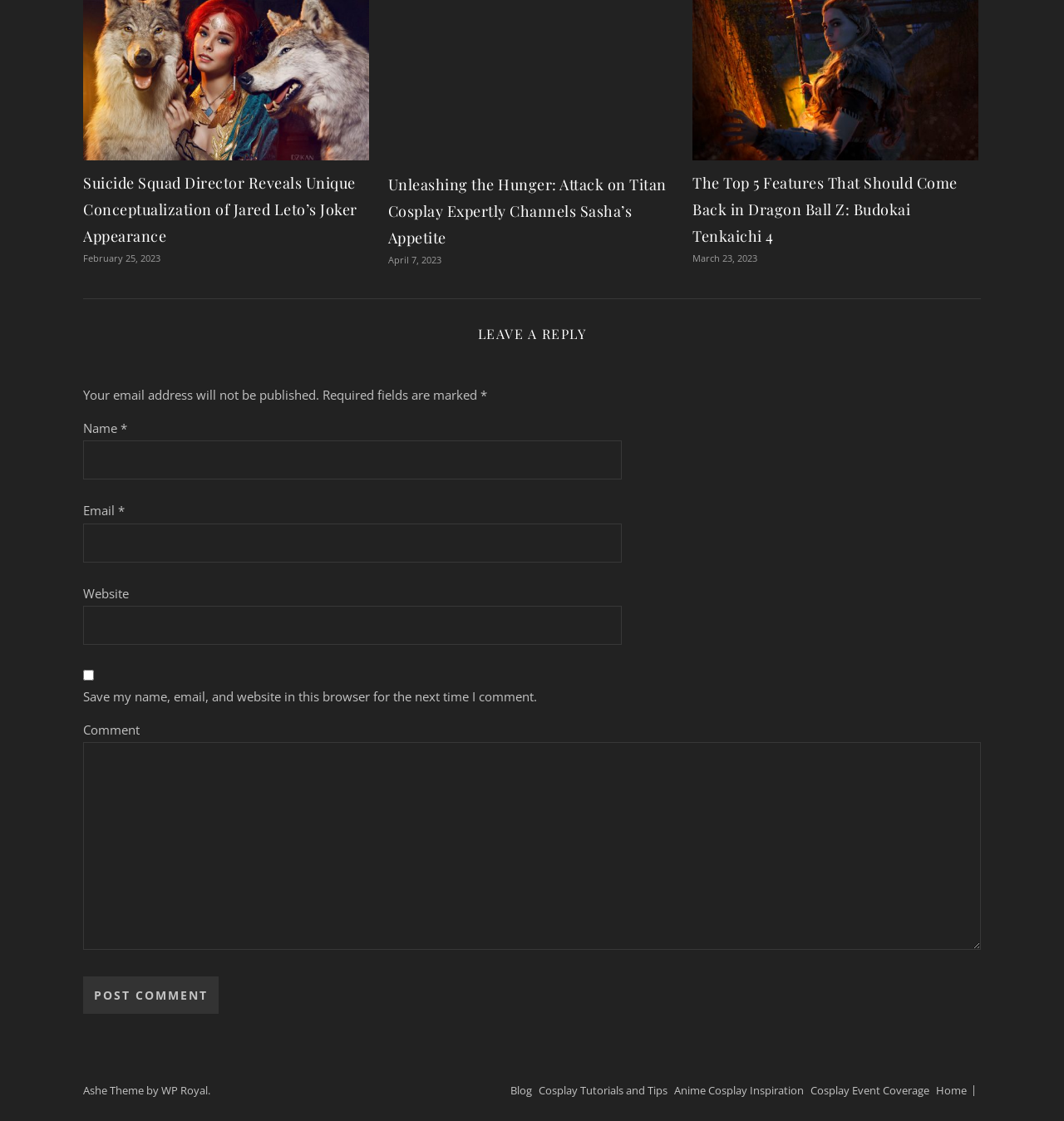What is the button text to submit a comment?
Using the image as a reference, give an elaborate response to the question.

The button to submit a comment is located below the 'Comment' textbox and has a text 'Post Comment' which is indicated by the StaticText element with the text 'POST COMMENT'.